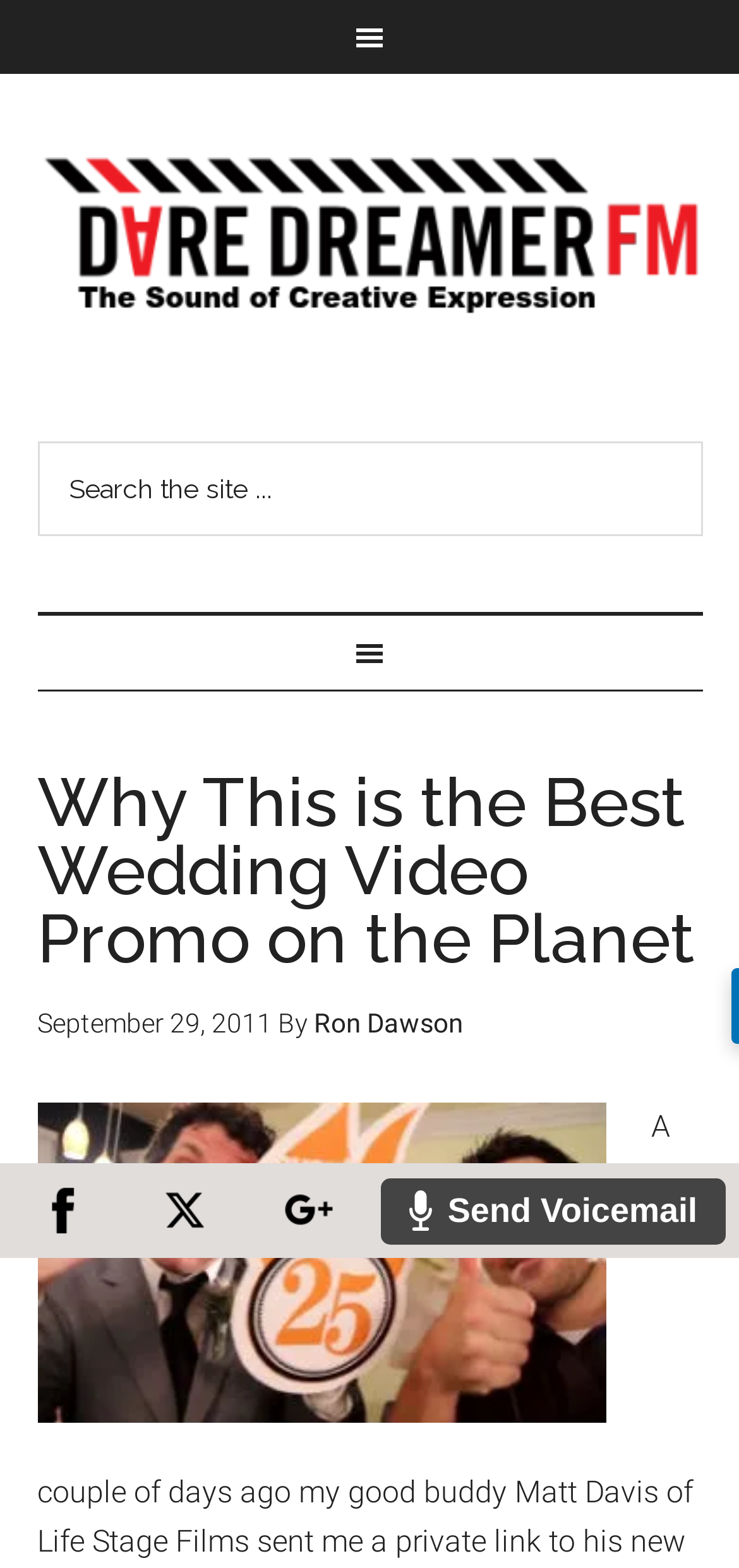Please find the bounding box coordinates (top-left x, top-left y, bottom-right x, bottom-right y) in the screenshot for the UI element described as follows: name="s" placeholder="Search the site ..."

[0.05, 0.282, 0.95, 0.342]